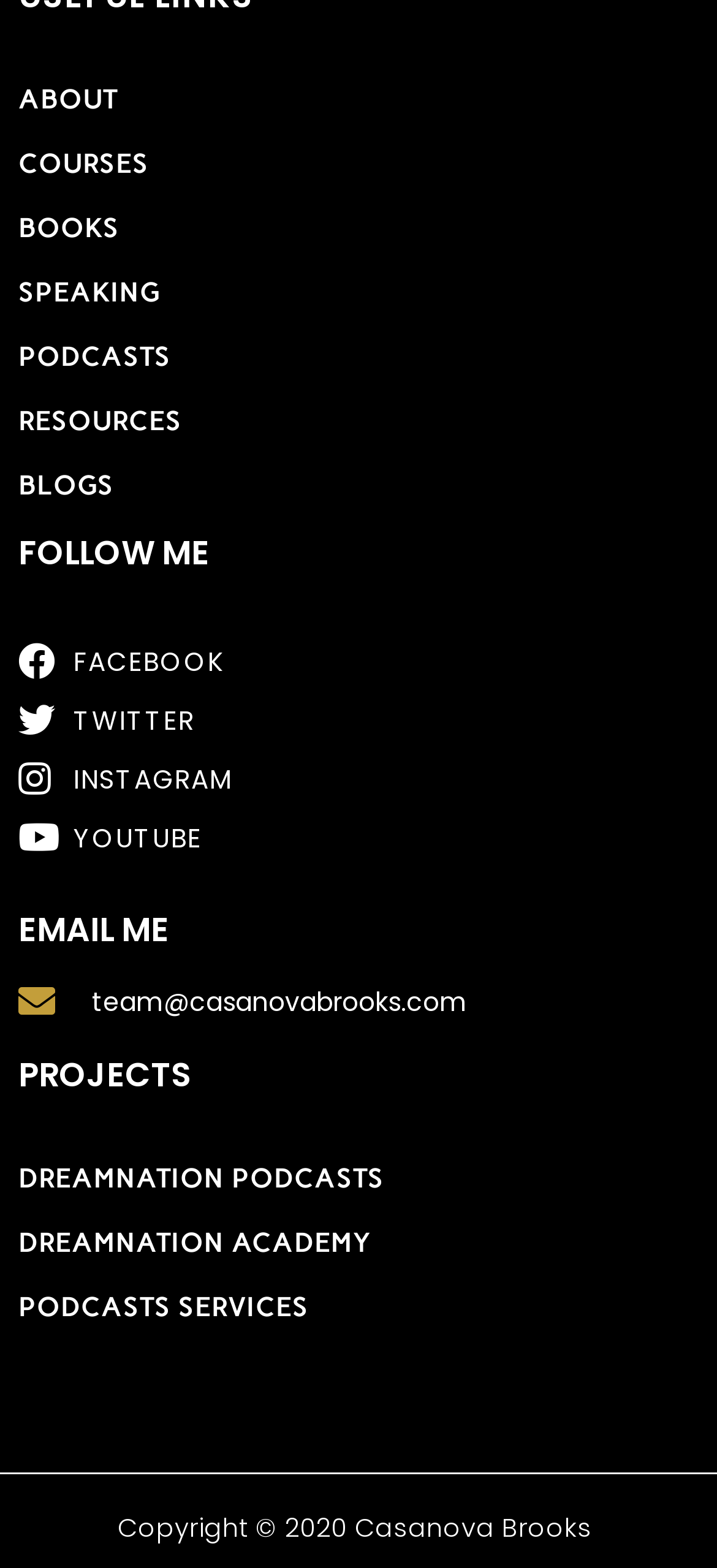Provide a short, one-word or phrase answer to the question below:
What is the email address to contact the website owner?

team@casanovabrooks.com